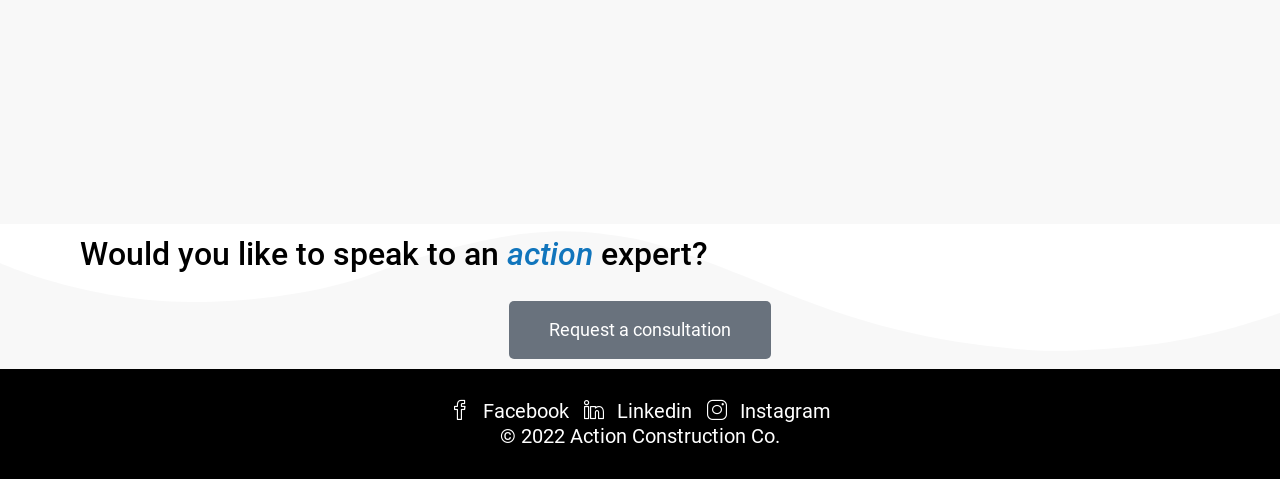Using the details in the image, give a detailed response to the question below:
What is the call-to-action below the heading?

The heading 'Would you like to speak to an action expert?' is followed by a link 'Request a consultation', which is a clear call-to-action, encouraging the user to take a specific action, likely to initiate a consultation with an expert.